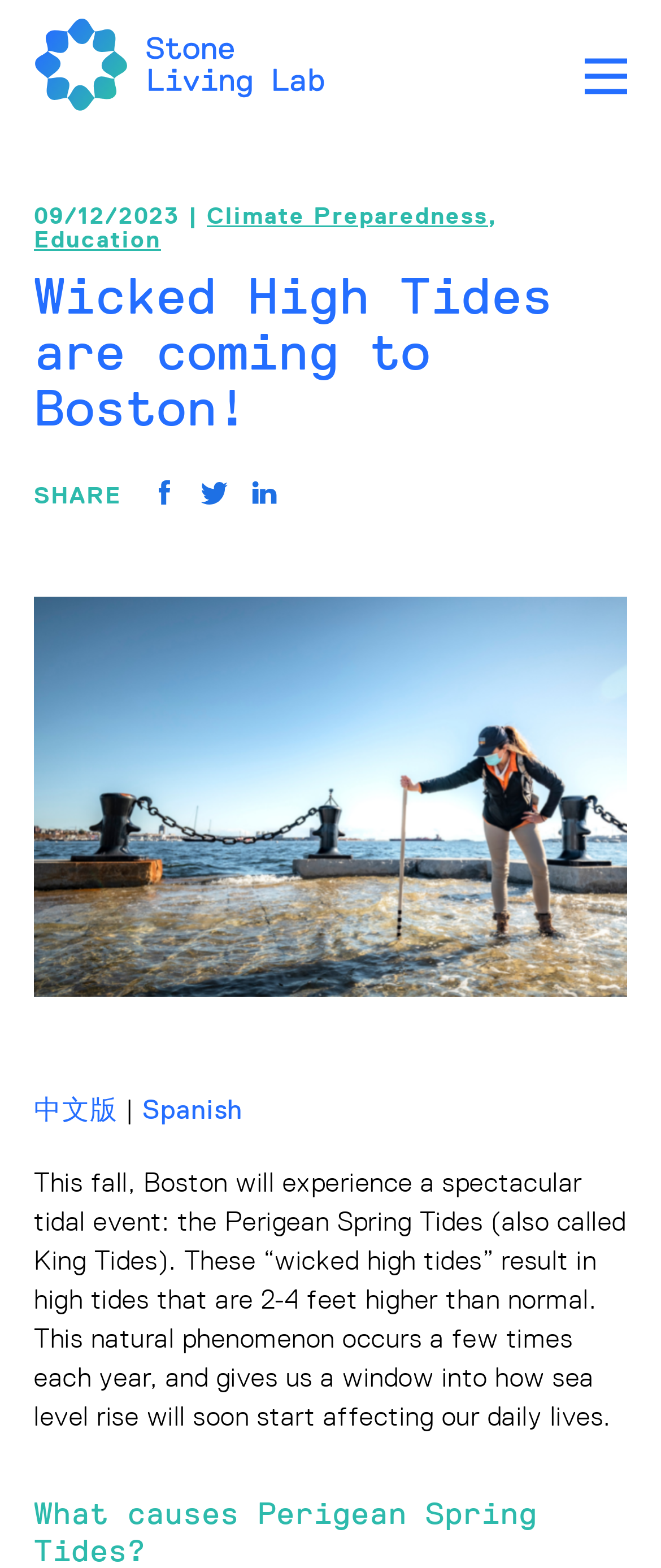What is the expected impact of the Perigean Spring Tides?
Answer the question with detailed information derived from the image.

According to the webpage, the Perigean Spring Tides will result in high tides that are 2-4 feet higher than normal, which will give us a window into how sea level rise will soon start affecting our daily lives.